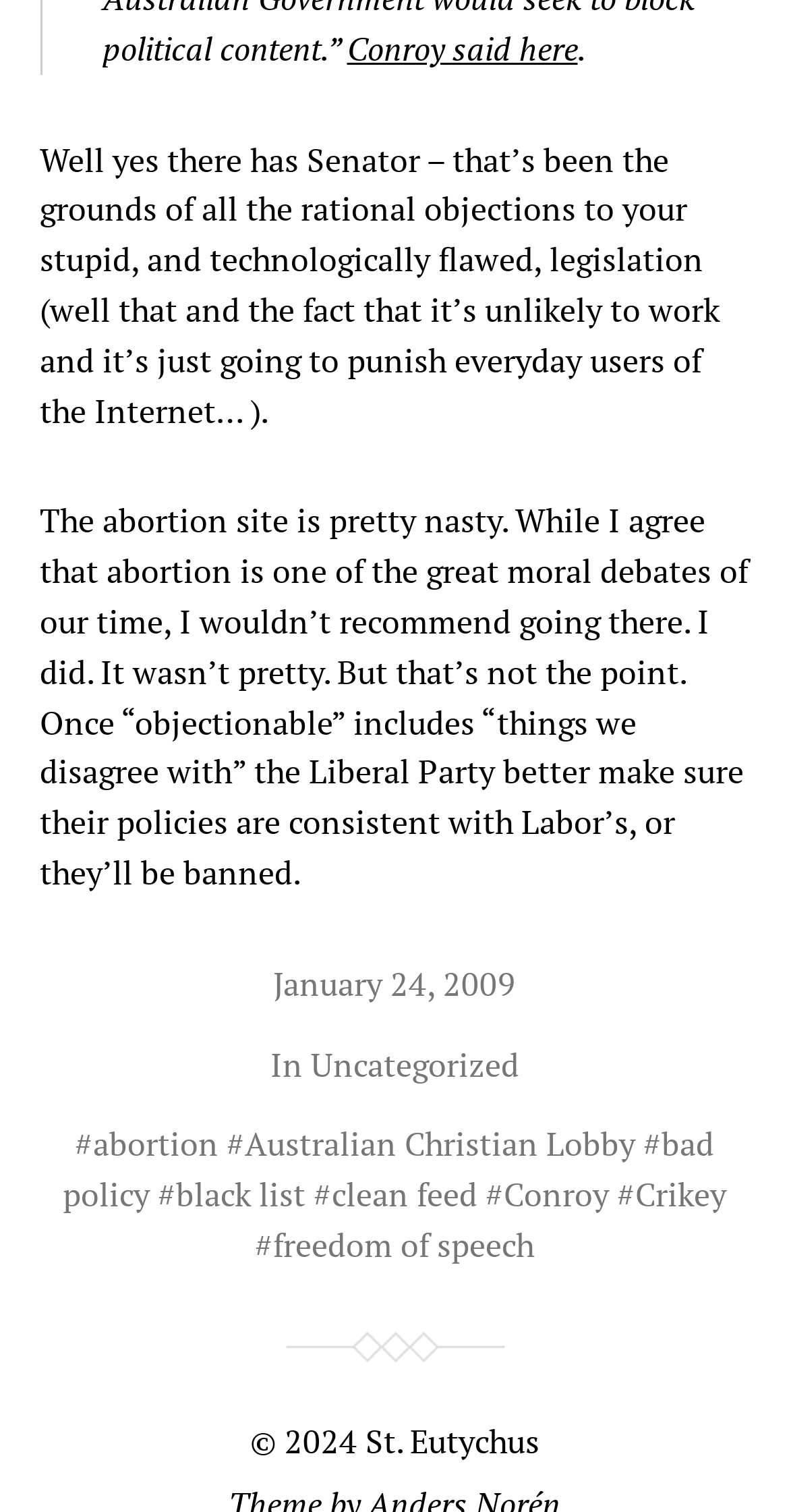What is the name of the website?
Use the image to give a comprehensive and detailed response to the question.

The name of the website is St. Eutychus, as indicated by the link 'St. Eutychus' at the bottom of the page.